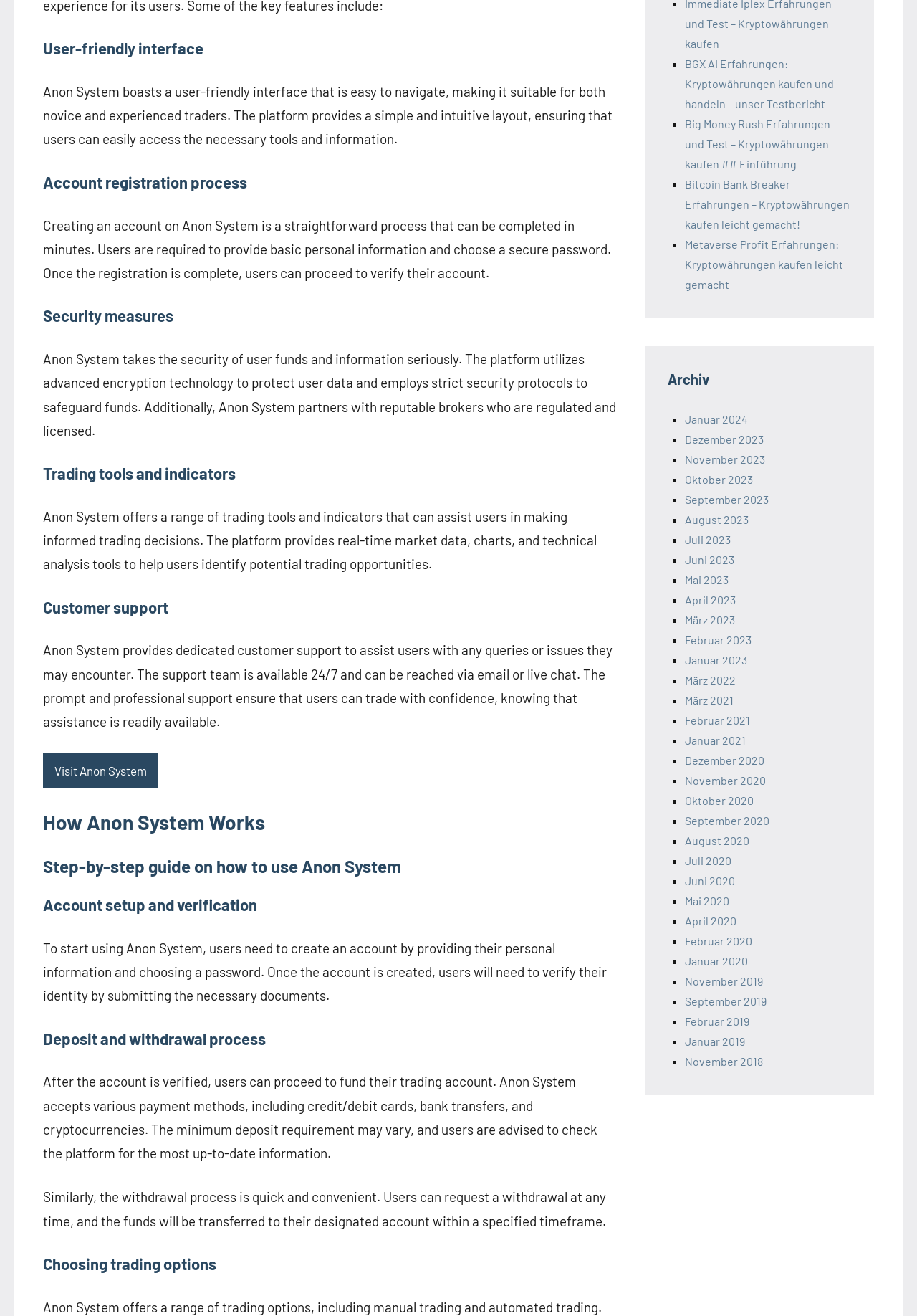Specify the bounding box coordinates of the area to click in order to follow the given instruction: "Click on 'Visit Anon System'."

[0.047, 0.579, 0.173, 0.591]